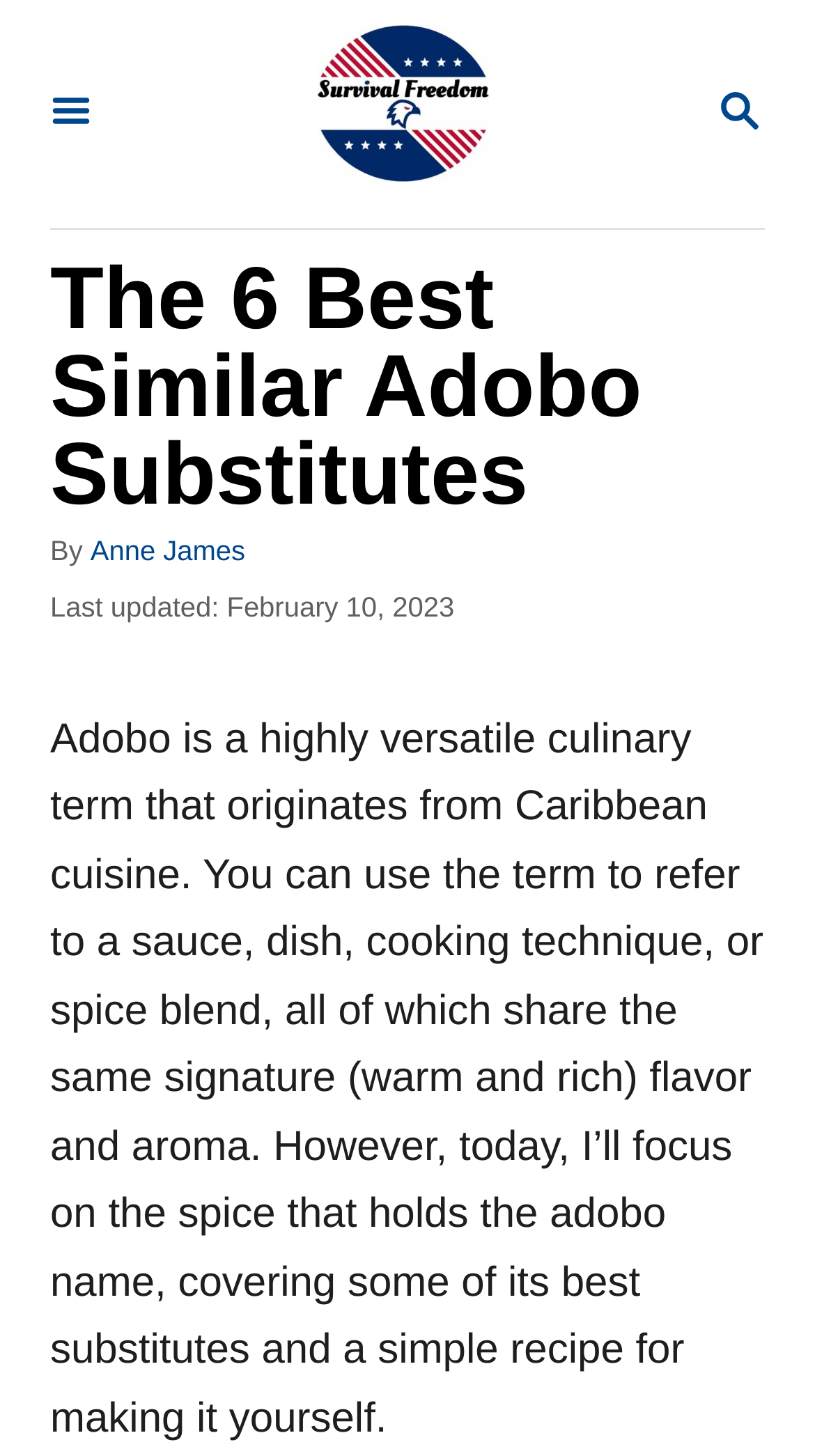Respond with a single word or phrase for the following question: 
What is the author of the article?

Anne James